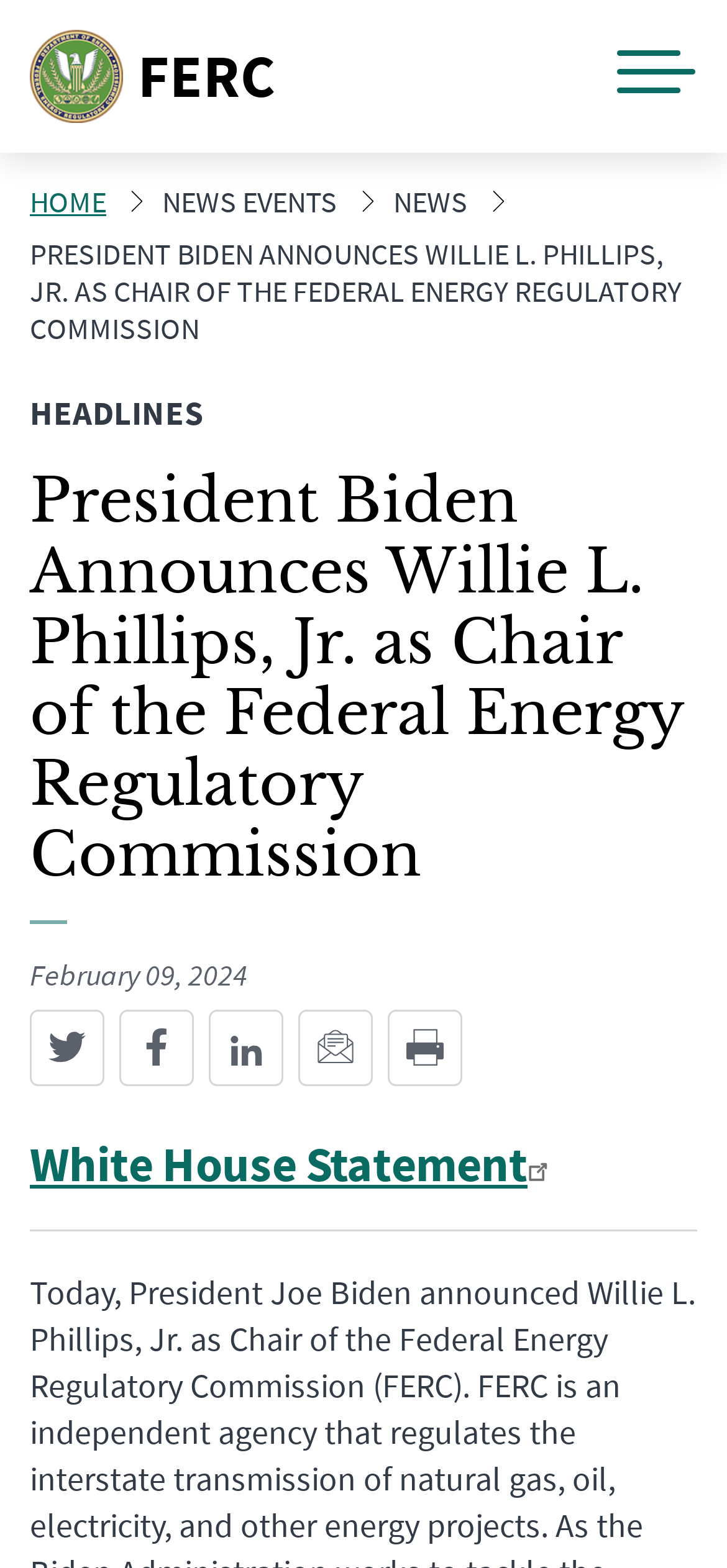Locate the bounding box coordinates of the element you need to click to accomplish the task described by this instruction: "Open the Menu".

None